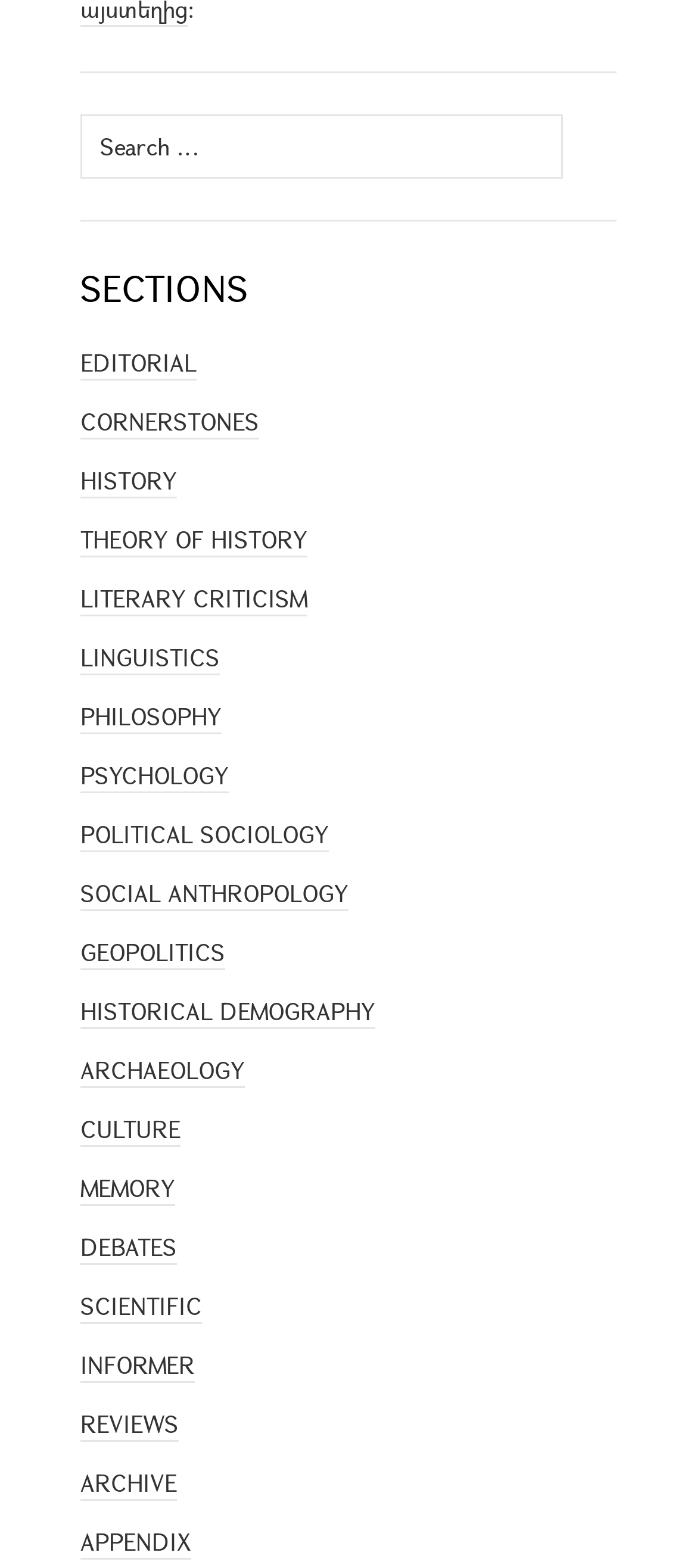What is the purpose of the search box?
Please respond to the question thoroughly and include all relevant details.

The search box is accompanied by the text 'Search for:', which implies that its purpose is to allow users to search for specific content within the website.